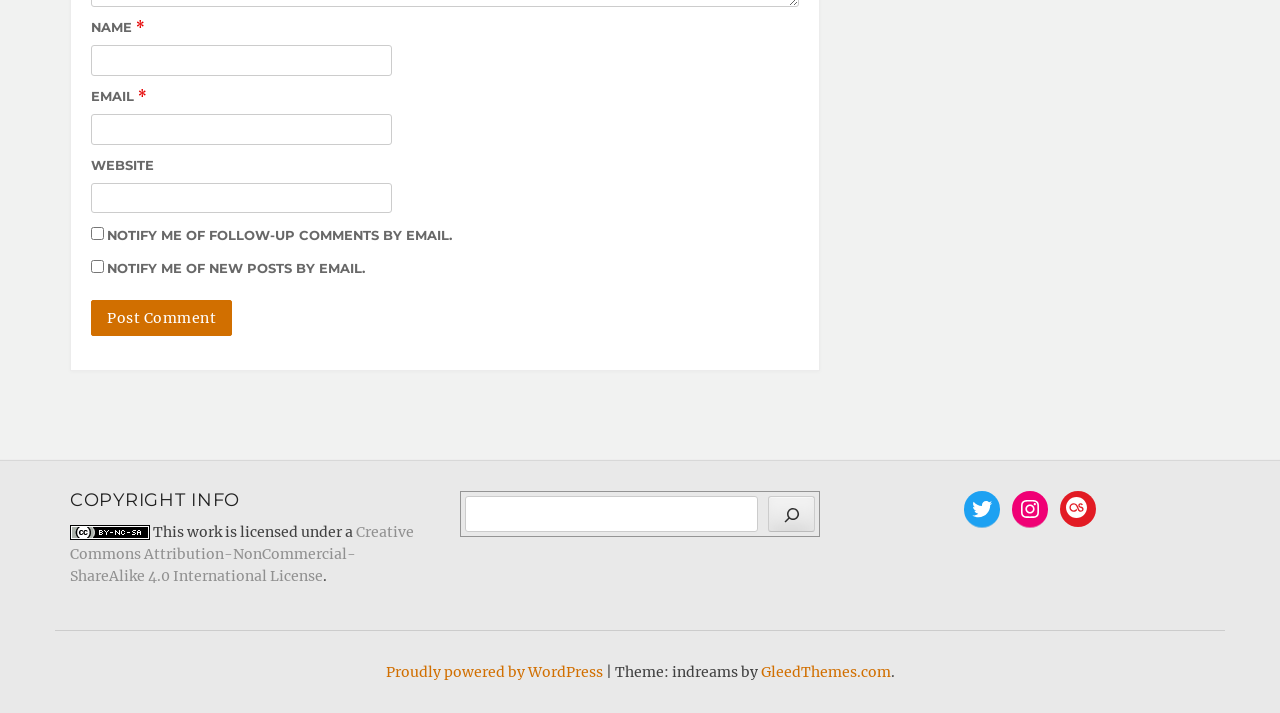What social media platforms are linked on the webpage?
Please look at the screenshot and answer using one word or phrase.

Twitter, Instagram, Last.fm